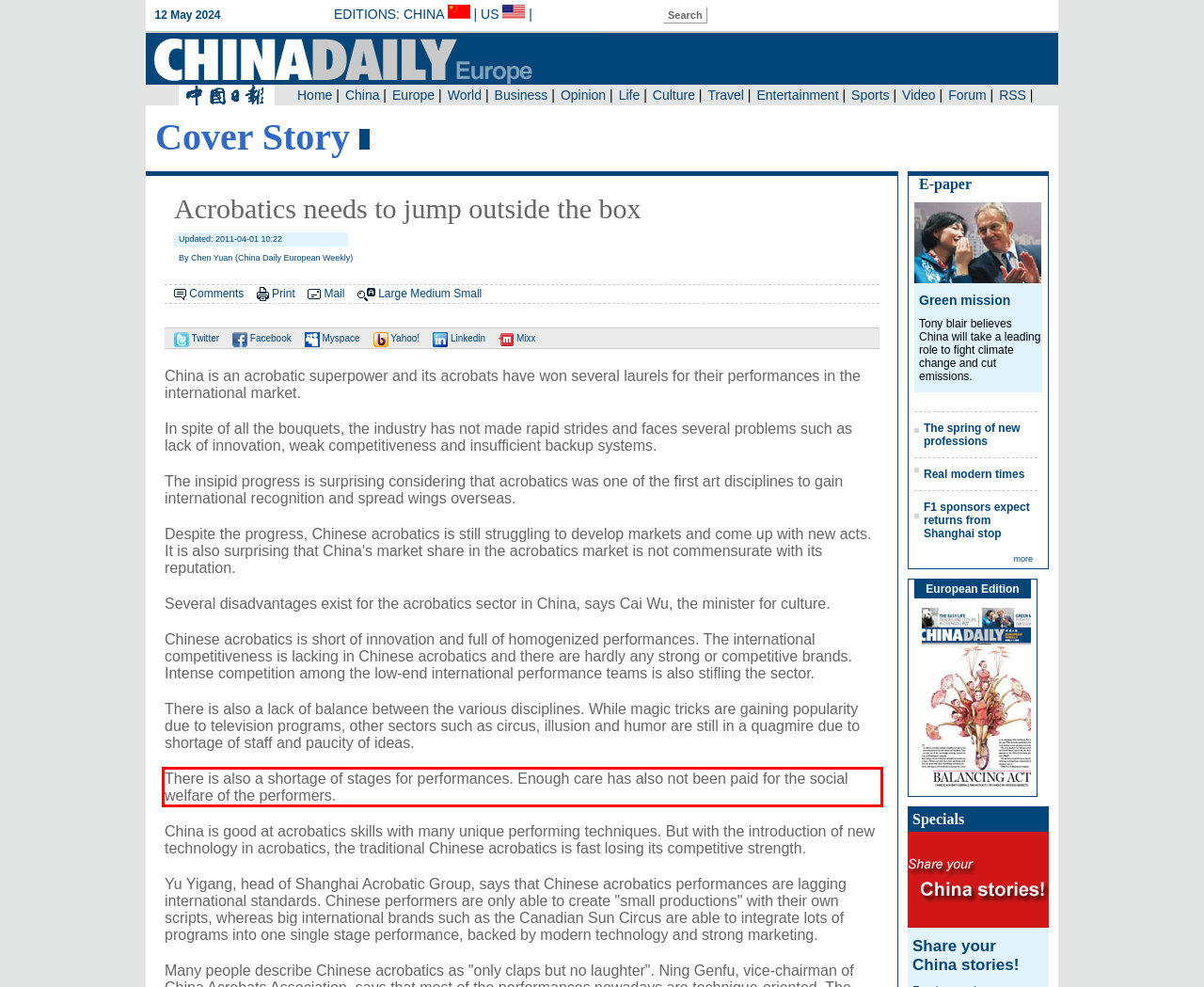Analyze the screenshot of the webpage that features a red bounding box and recognize the text content enclosed within this red bounding box.

There is also a shortage of stages for performances. Enough care has also not been paid for the social welfare of the performers.